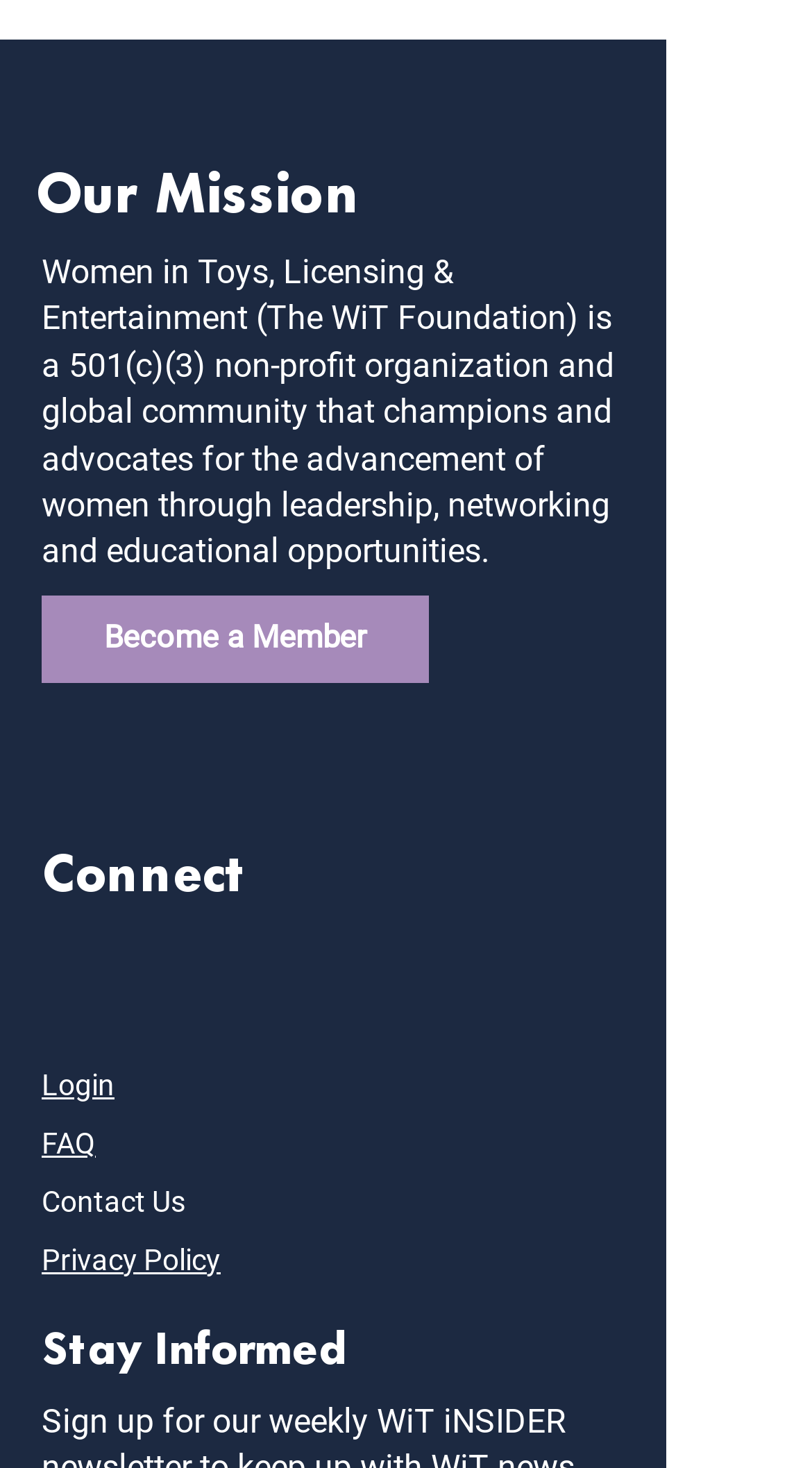Based on the element description, predict the bounding box coordinates (top-left x, top-left y, bottom-right x, bottom-right y) for the UI element in the screenshot: Become a Member

[0.051, 0.405, 0.528, 0.465]